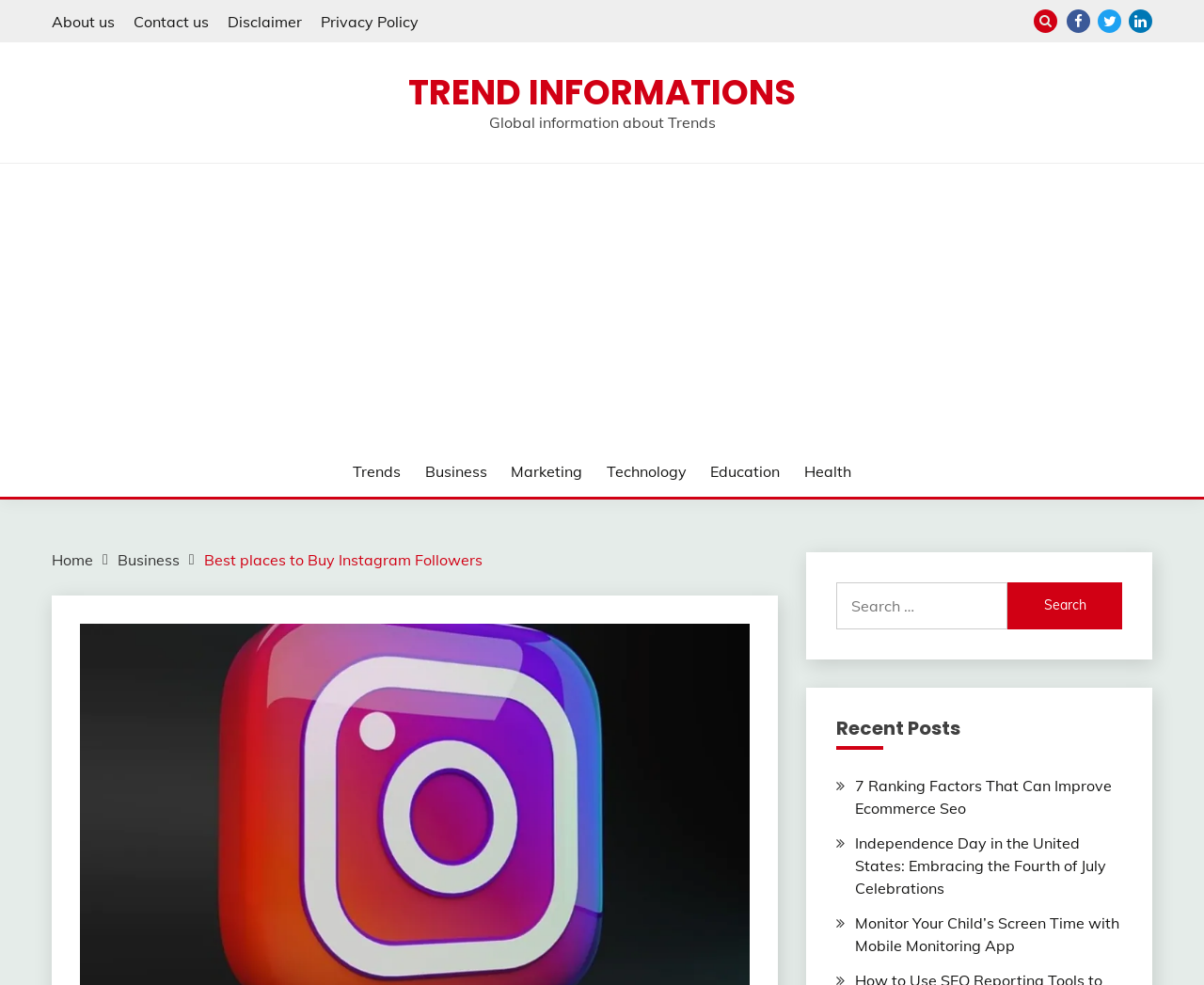Specify the bounding box coordinates of the region I need to click to perform the following instruction: "Read Recent Posts". The coordinates must be four float numbers in the range of 0 to 1, i.e., [left, top, right, bottom].

[0.694, 0.729, 0.932, 0.762]